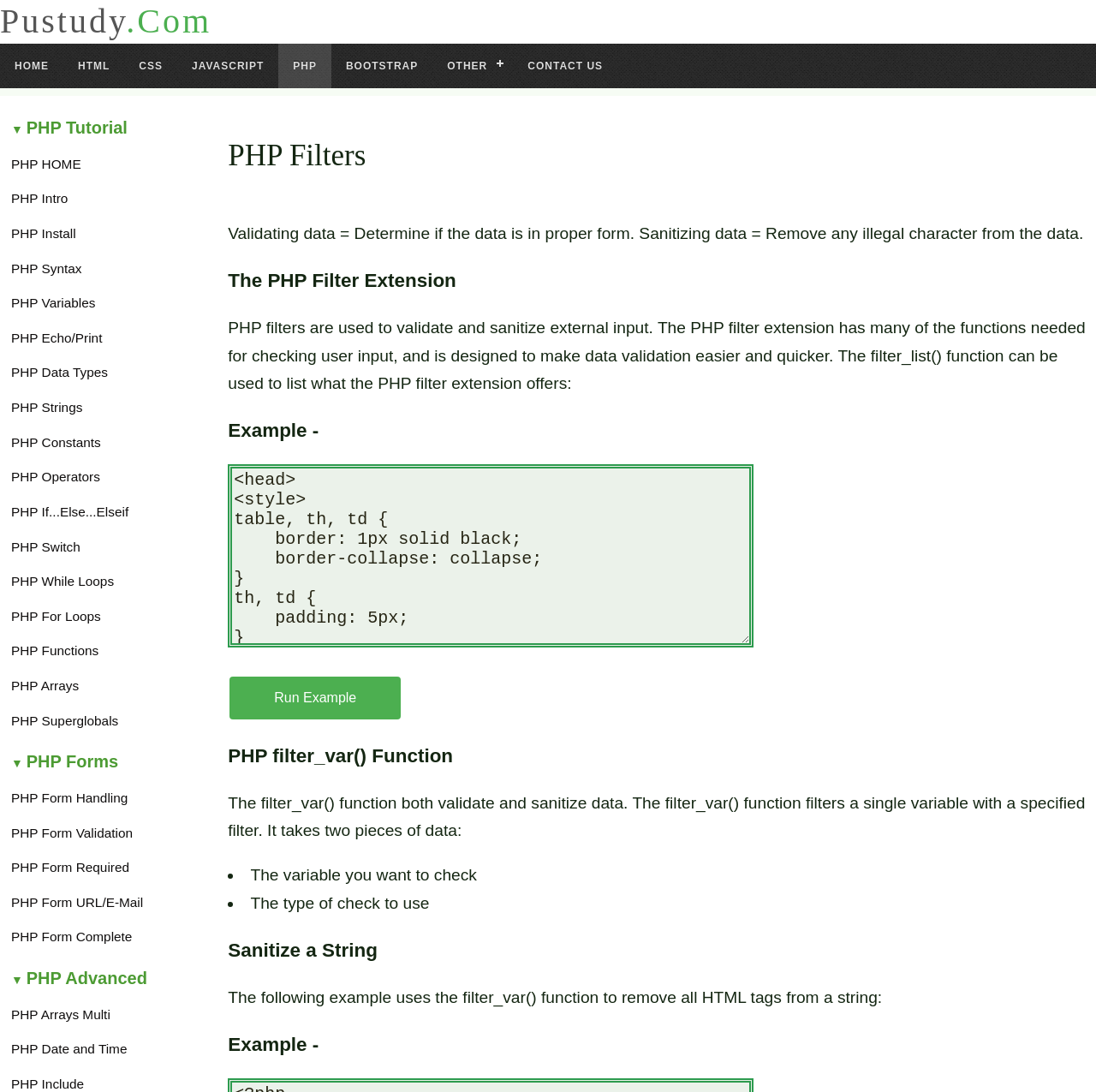Give a short answer using one word or phrase for the question:
What is the purpose of the filter_var() function?

Validate and sanitize data